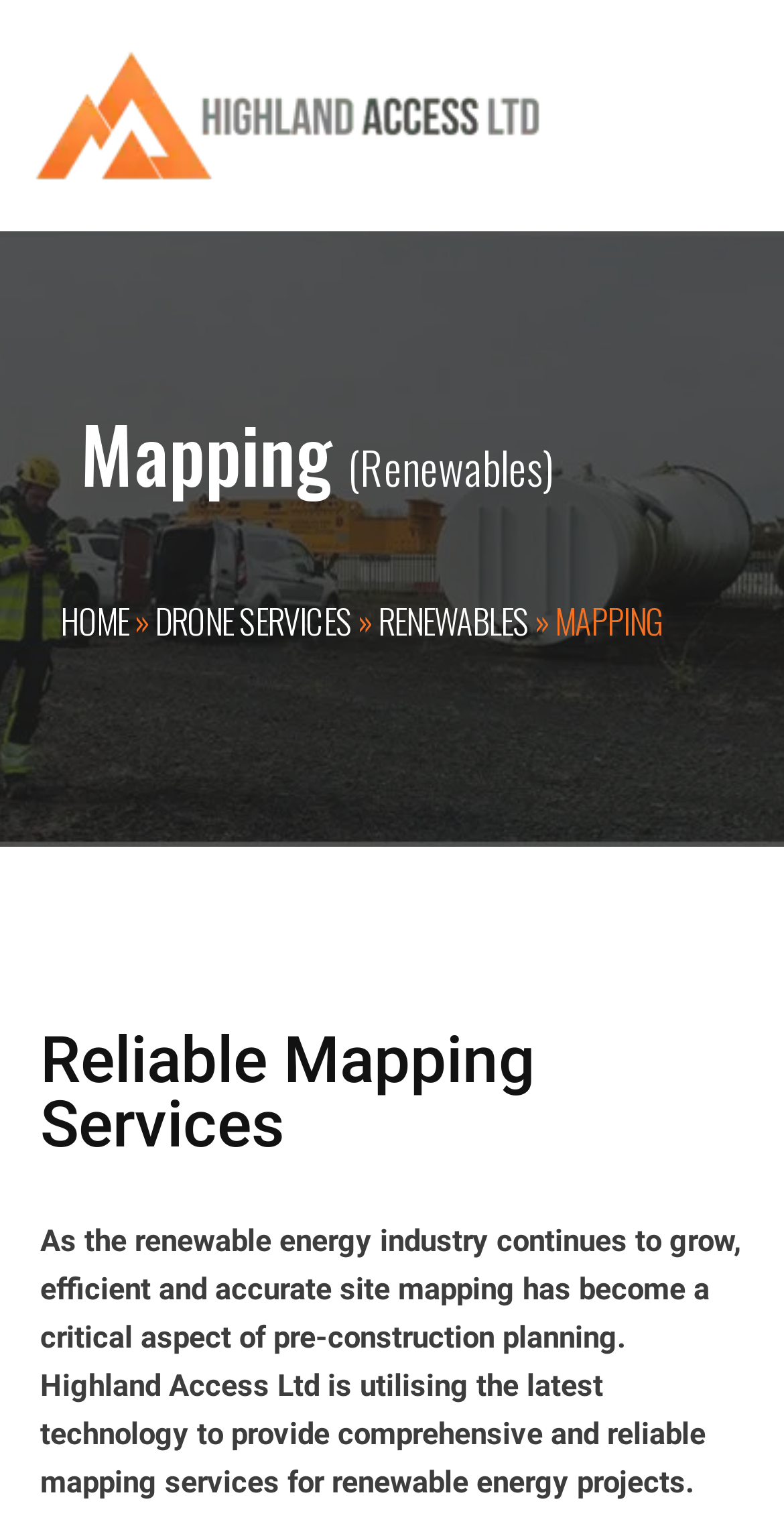Reply to the question below using a single word or brief phrase:
What is the purpose of the company's mapping services?

Pre-construction planning